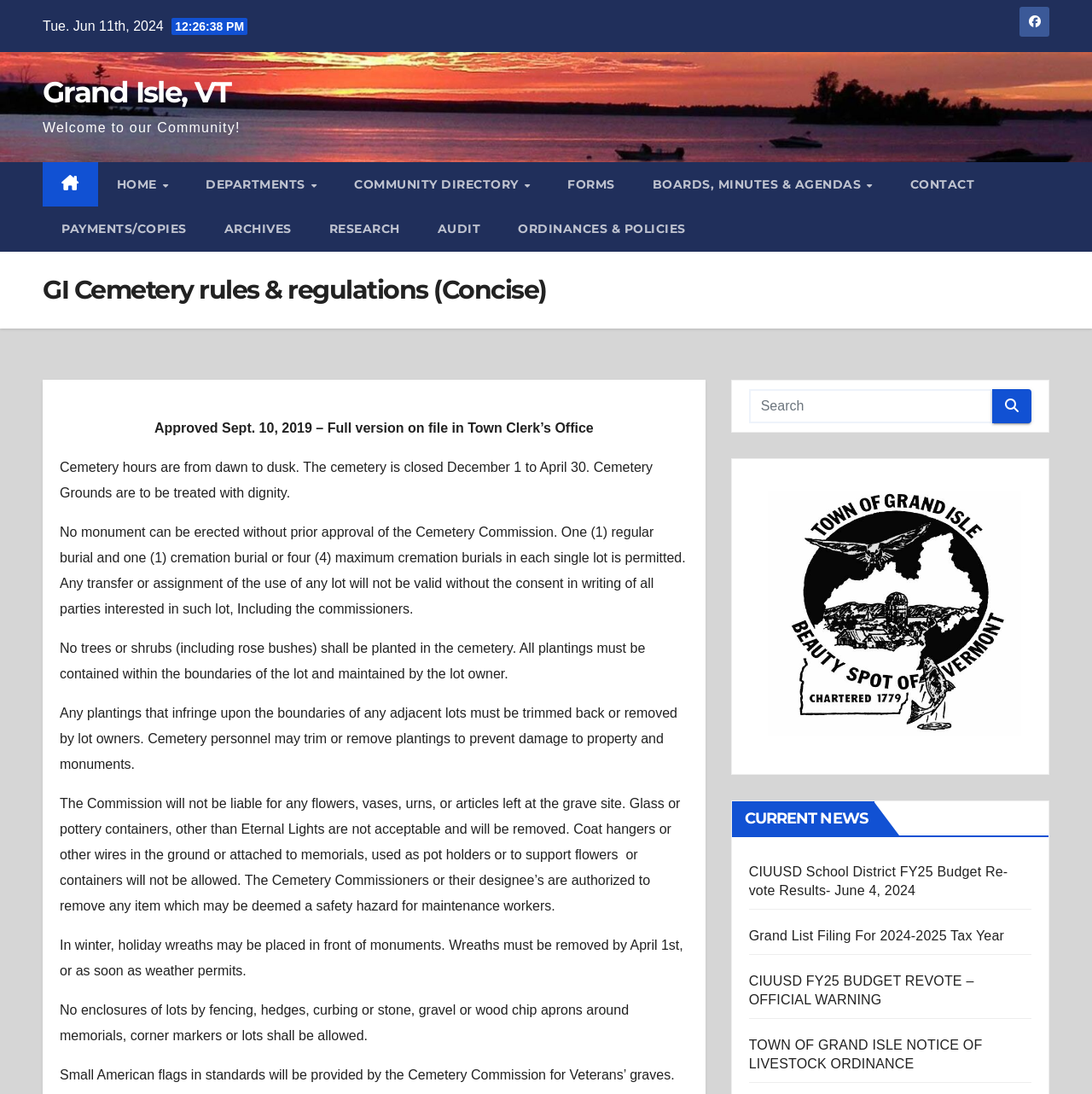Please locate the bounding box coordinates of the element that should be clicked to complete the given instruction: "Click on PAYMENTS/COPIES".

[0.039, 0.189, 0.188, 0.23]